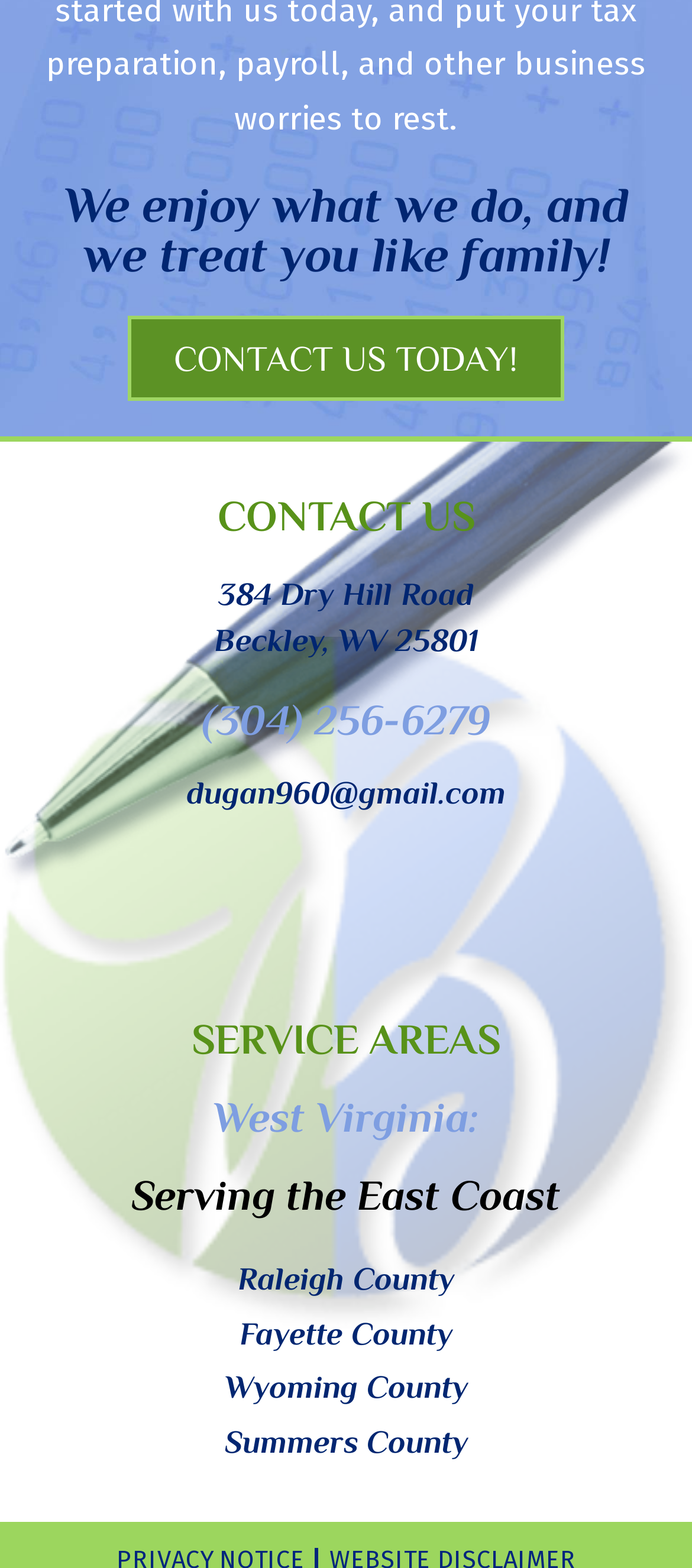Pinpoint the bounding box coordinates of the element you need to click to execute the following instruction: "Check service areas". The bounding box should be represented by four float numbers between 0 and 1, in the format [left, top, right, bottom].

[0.077, 0.649, 0.923, 0.677]